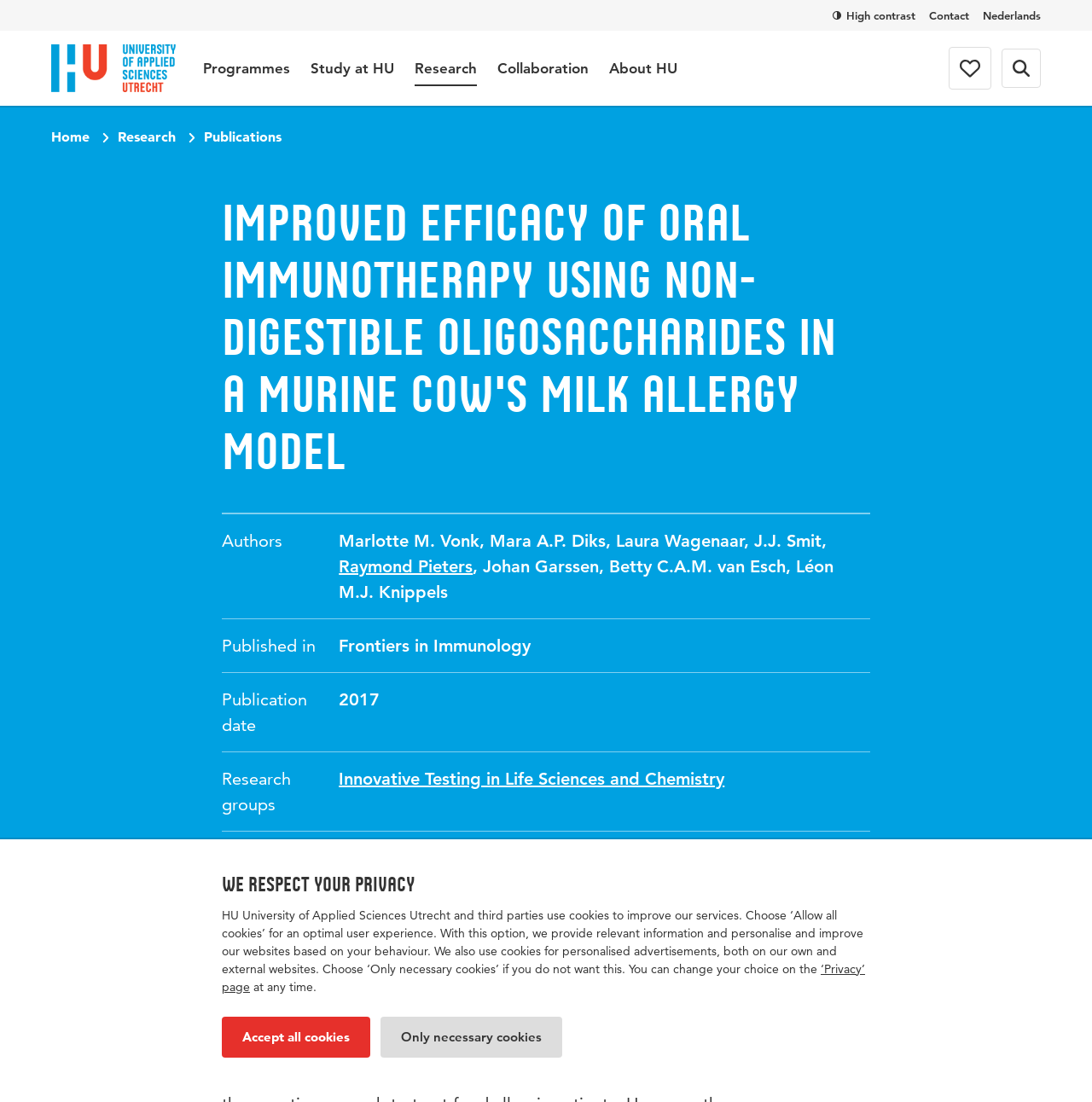Determine the bounding box coordinates of the clickable region to execute the instruction: "View the 'Middle Name for Vivienne' article". The coordinates should be four float numbers between 0 and 1, denoted as [left, top, right, bottom].

None